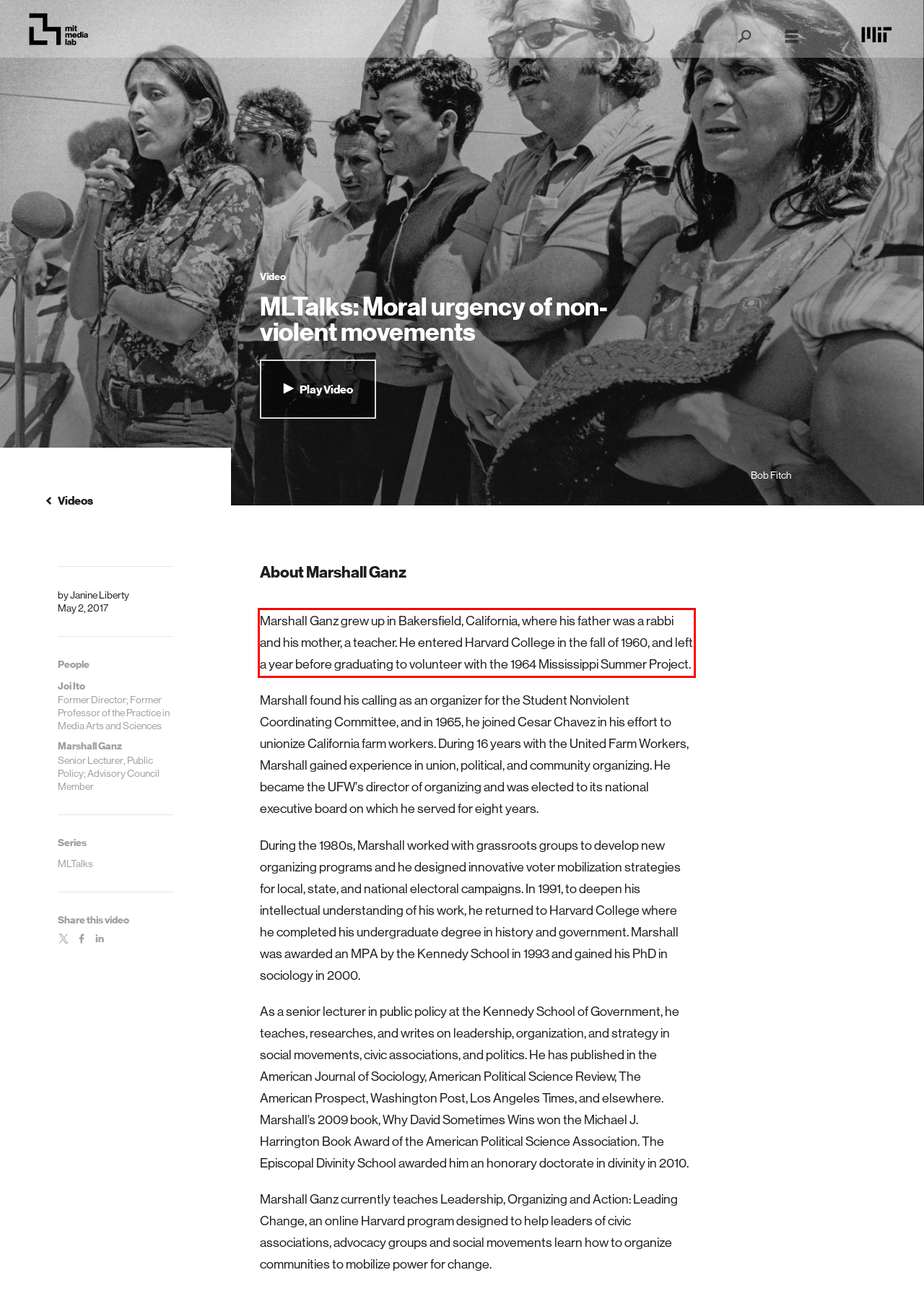Using the provided screenshot of a webpage, recognize the text inside the red rectangle bounding box by performing OCR.

Marshall Ganz grew up in Bakersfield, California, where his father was a rabbi and his mother, a teacher. He entered Harvard College in the fall of 1960, and left a year before graduating to volunteer with the 1964 Mississippi Summer Project.